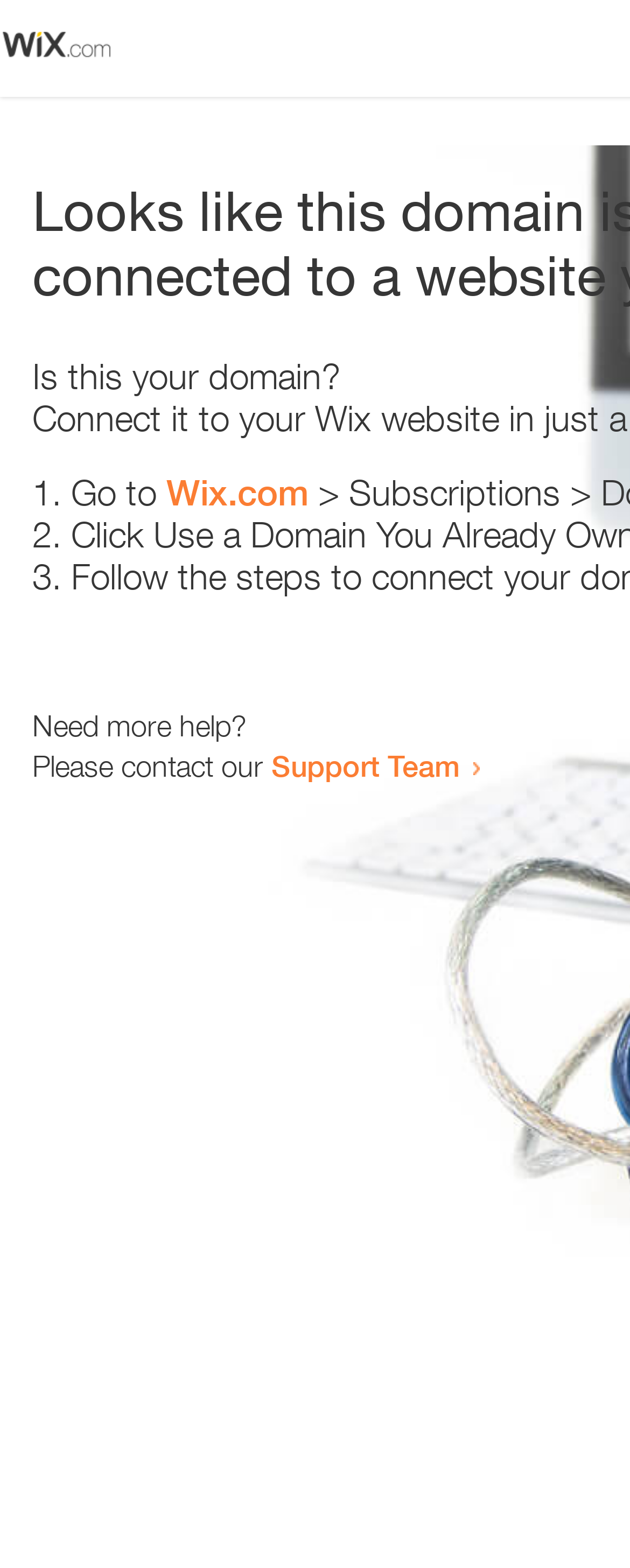Determine which piece of text is the heading of the webpage and provide it.

Looks like this domain isn't
connected to a website yet